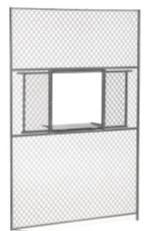Give a thorough explanation of the image.

The image depicts a cannabis service window designed for compliance with NYOCM regulations. This installation features a sturdy construction with a solid steel door that slides upward, providing secure access when closed. The design includes an exterior counter, facilitating safe transactions for cannabis storage while ensuring restricted access to the internal cage. The window's mesh design allows for visibility while maintaining security, making it an ideal solution for businesses looking to maximize efficiency in their operational space.